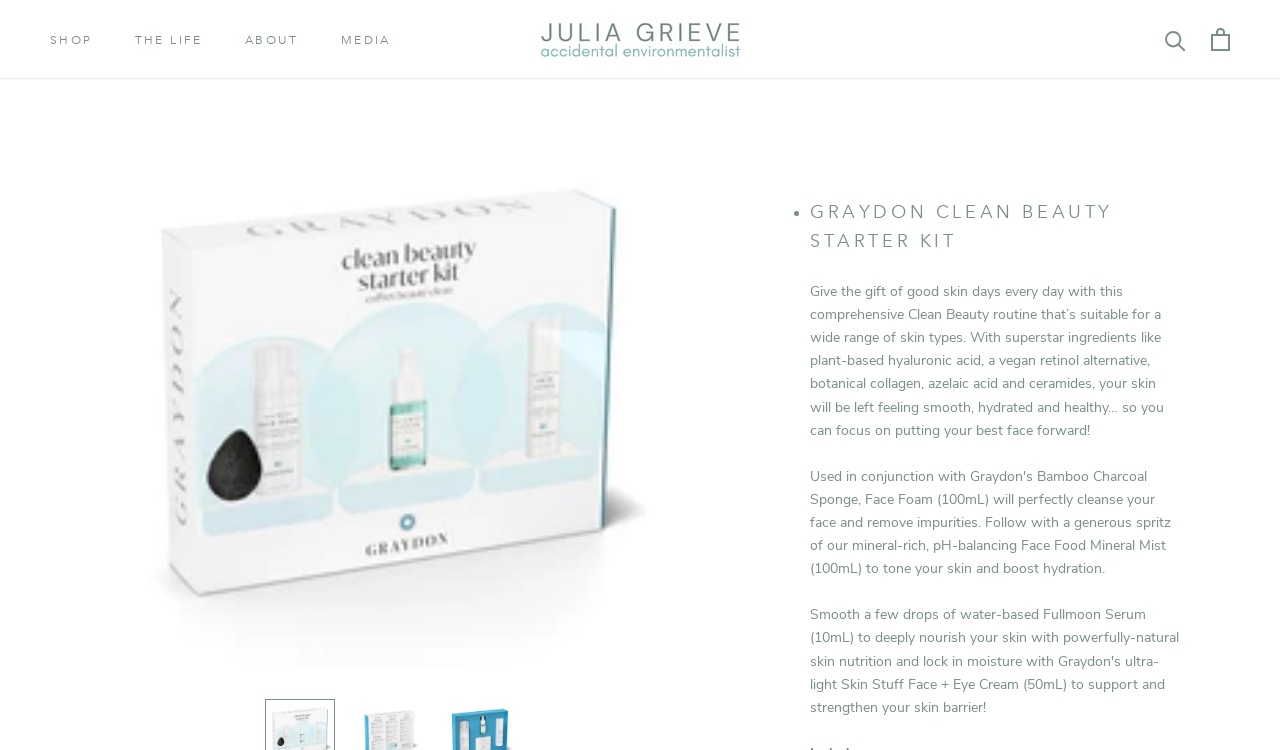How many links are in the main navigation?
Using the image as a reference, give a one-word or short phrase answer.

4